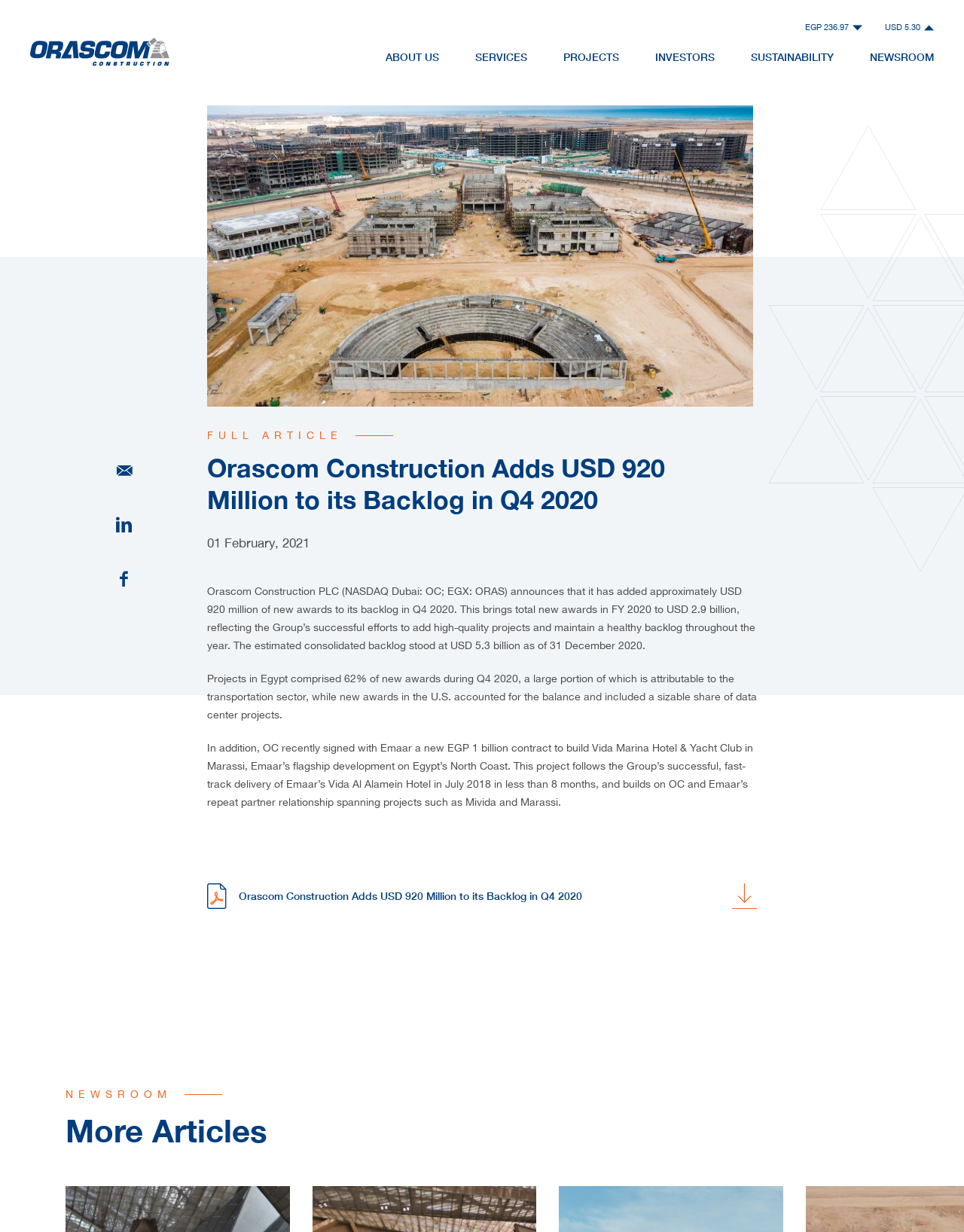Please answer the following question using a single word or phrase: 
What is the company's estimated consolidated backlog as of 31 December 2020?

USD 5.3 billion